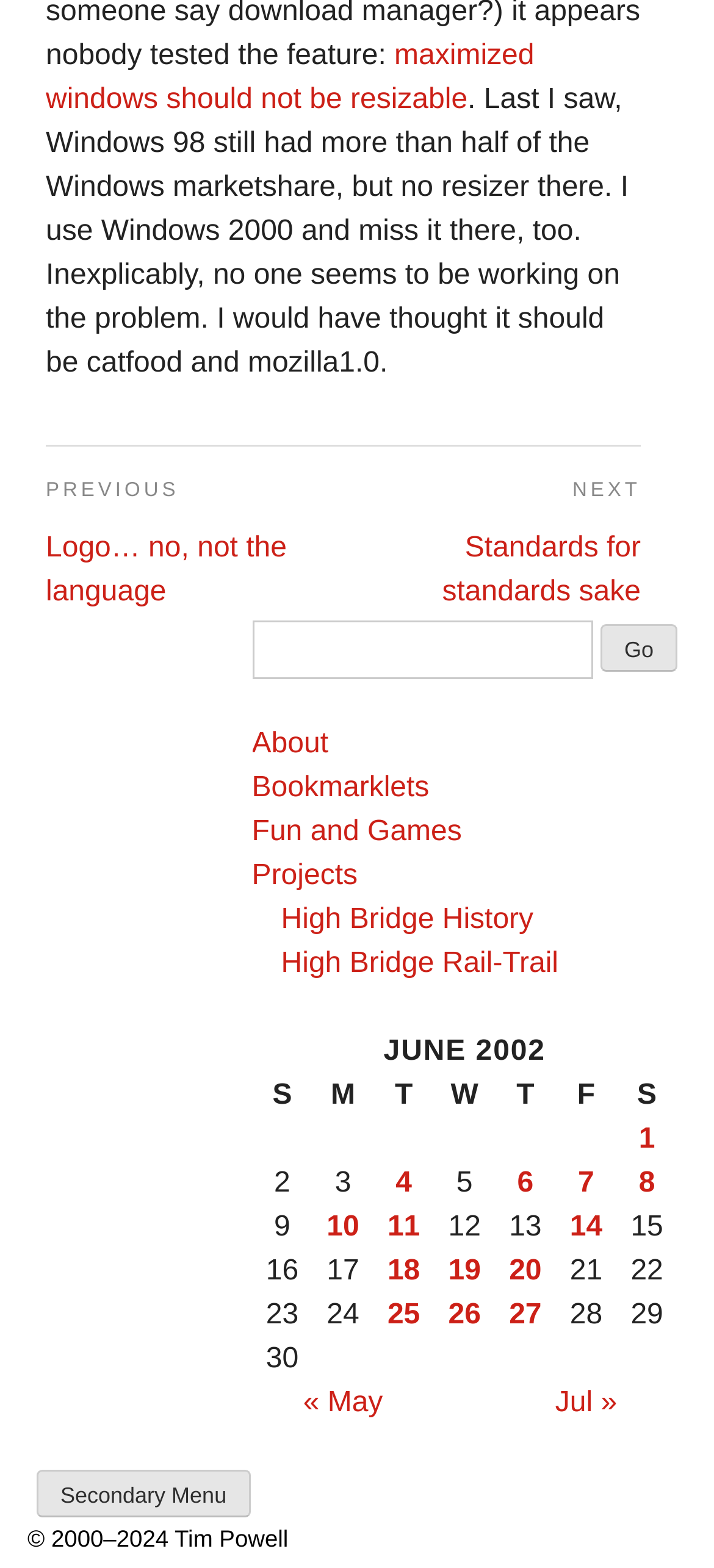Find the bounding box coordinates for the UI element whose description is: "High Bridge Rail-Trail". The coordinates should be four float numbers between 0 and 1, in the format [left, top, right, bottom].

[0.394, 0.605, 0.782, 0.624]